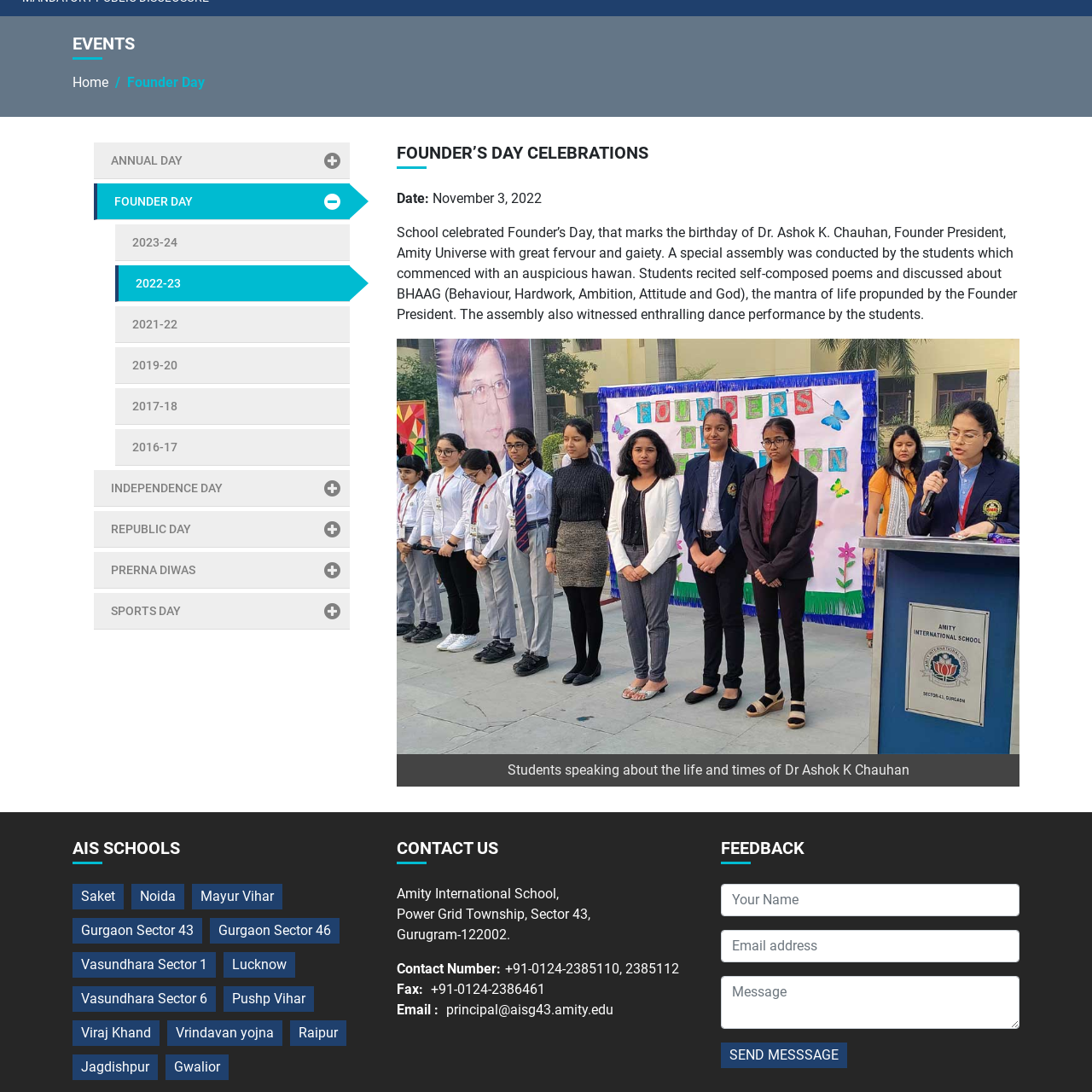Who is being honored?
Please carefully analyze the image highlighted by the red bounding box and give a thorough response based on the visual information contained within that section.

The image features a caption that reads 'Students speaking about the life and times of Dr Ashok K Chauhan', which suggests that Dr. Ashok K Chauhan is being honored on this occasion, specifically on Founder's Day.